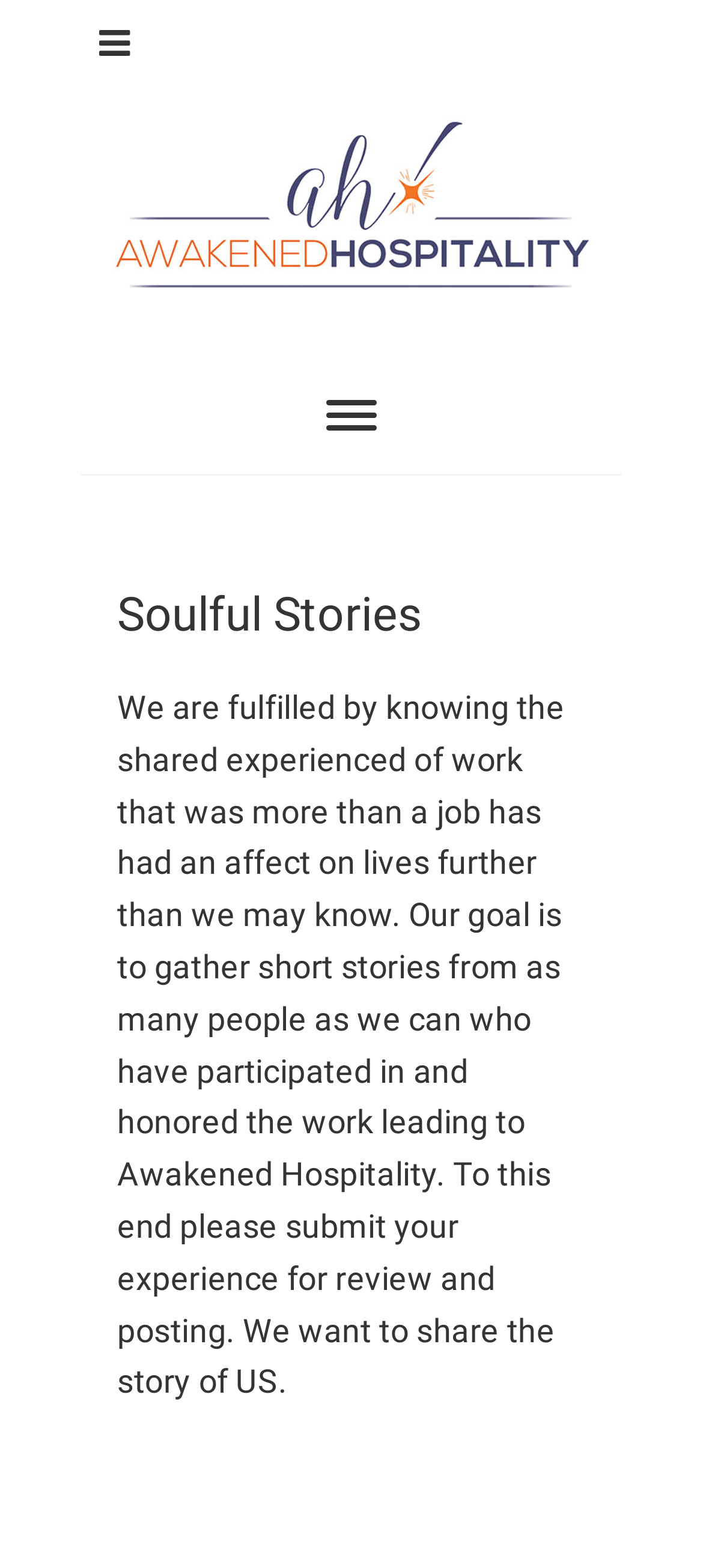What is the name of the company? From the image, respond with a single word or brief phrase.

Awakend Hospitality